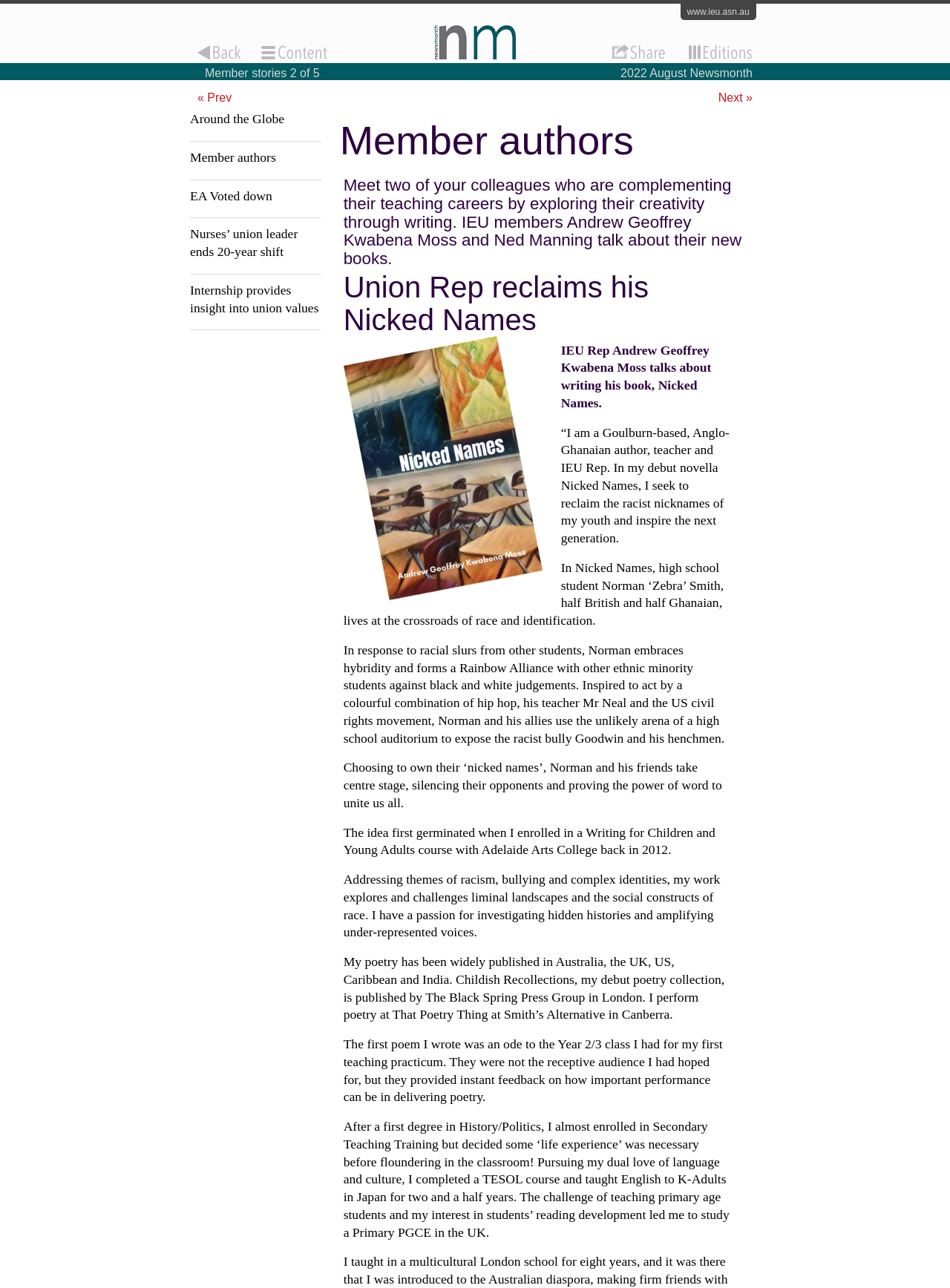Identify the bounding box coordinates for the element you need to click to achieve the following task: "Click the 'www.ieu.asn.au' link". Provide the bounding box coordinates as four float numbers between 0 and 1, in the form [left, top, right, bottom].

[0.716, 0.003, 0.796, 0.016]